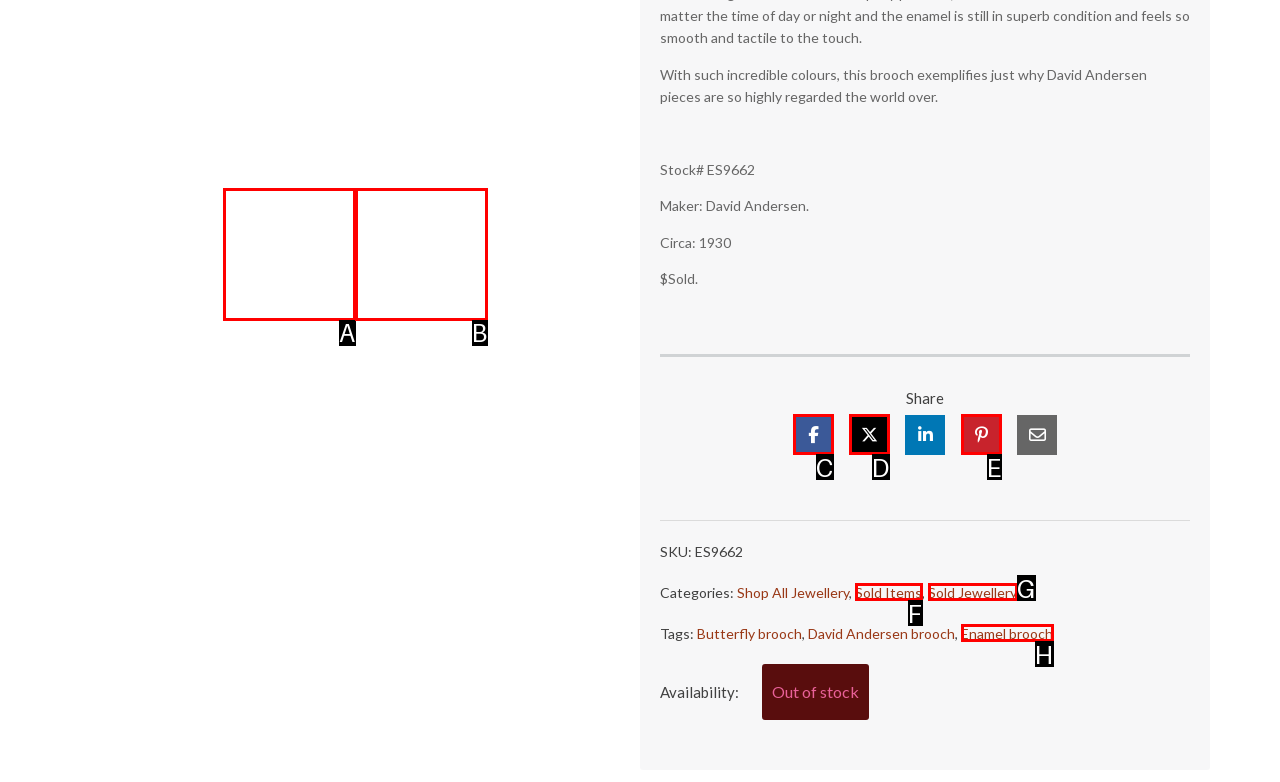Assess the description: Enamel brooch and select the option that matches. Provide the letter of the chosen option directly from the given choices.

H